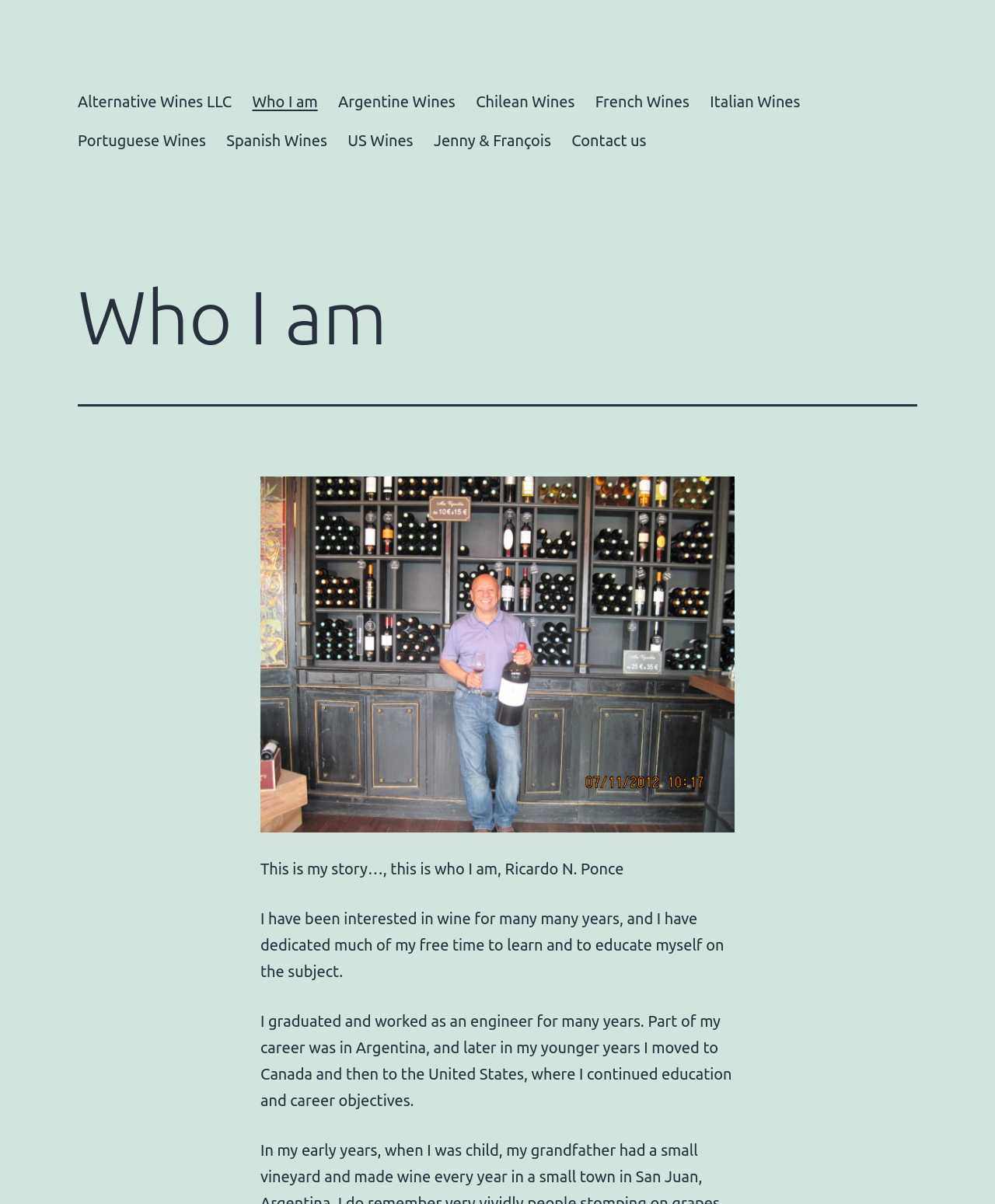Using the description "Jenny & François", predict the bounding box of the relevant HTML element.

[0.426, 0.1, 0.564, 0.132]